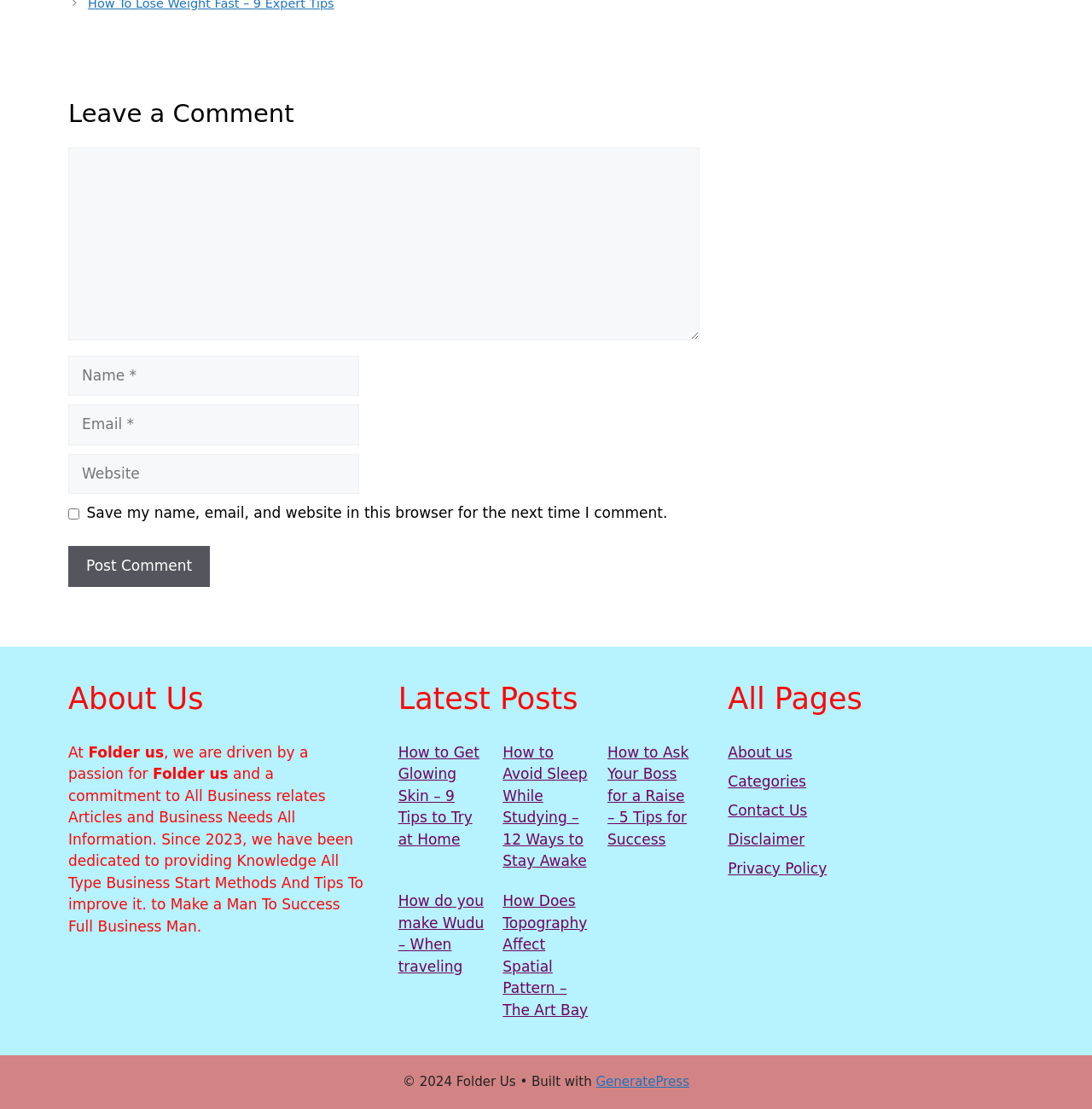Could you locate the bounding box coordinates for the section that should be clicked to accomplish this task: "View latest posts".

[0.365, 0.614, 0.635, 0.646]